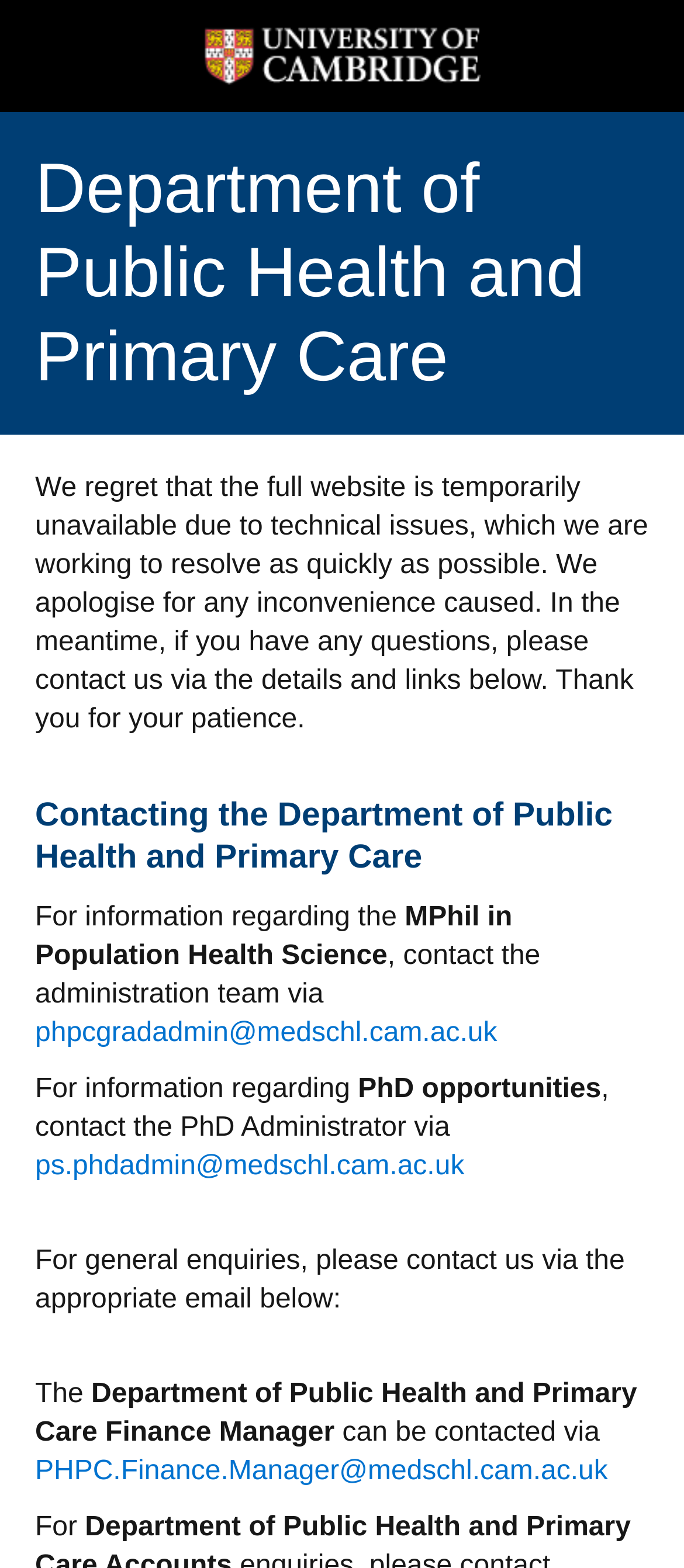Provide a single word or phrase answer to the question: 
What is the current status of the full website?

Temporarily unavailable